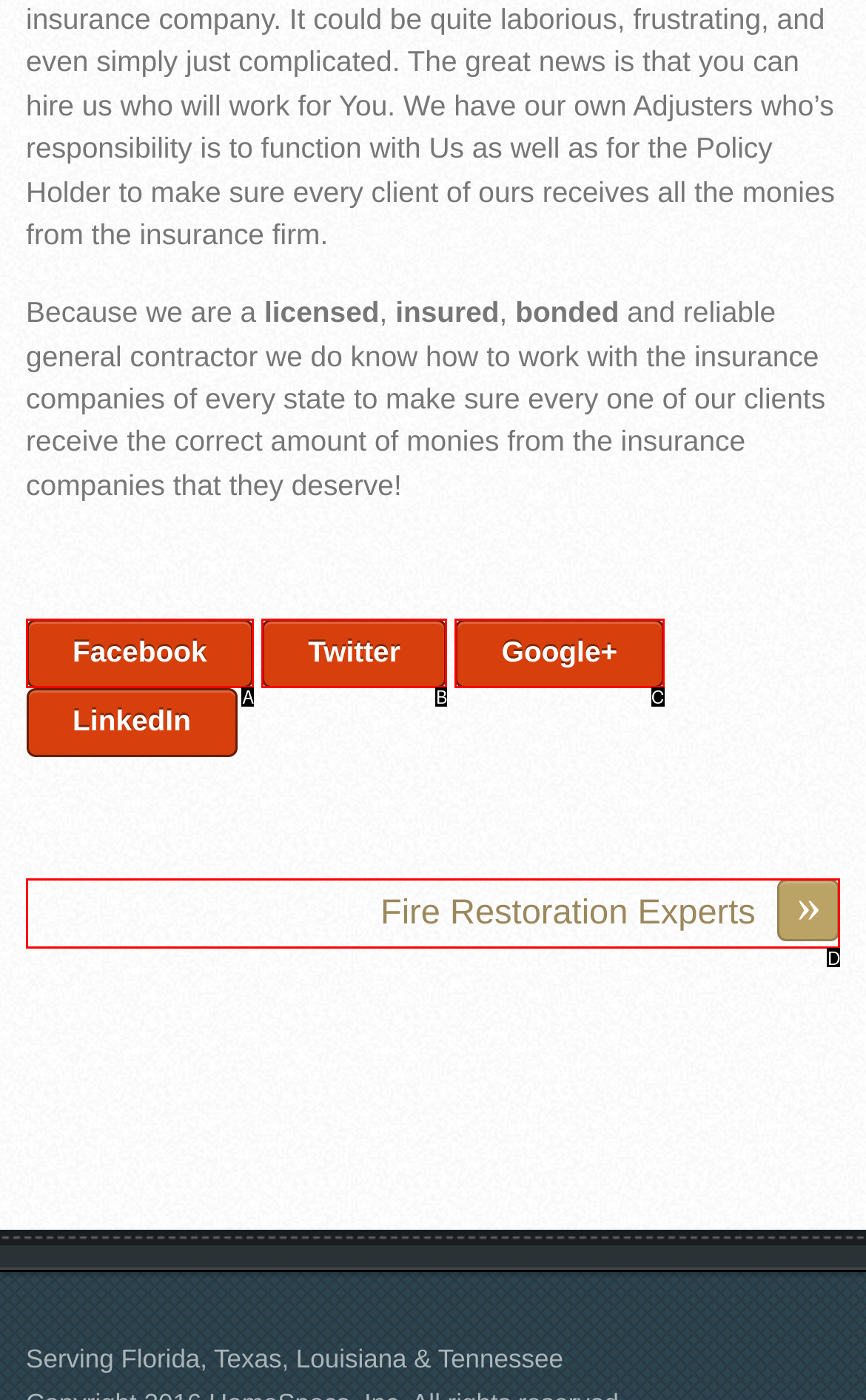Point out the option that best suits the description: » Fire Restoration Experts
Indicate your answer with the letter of the selected choice.

D